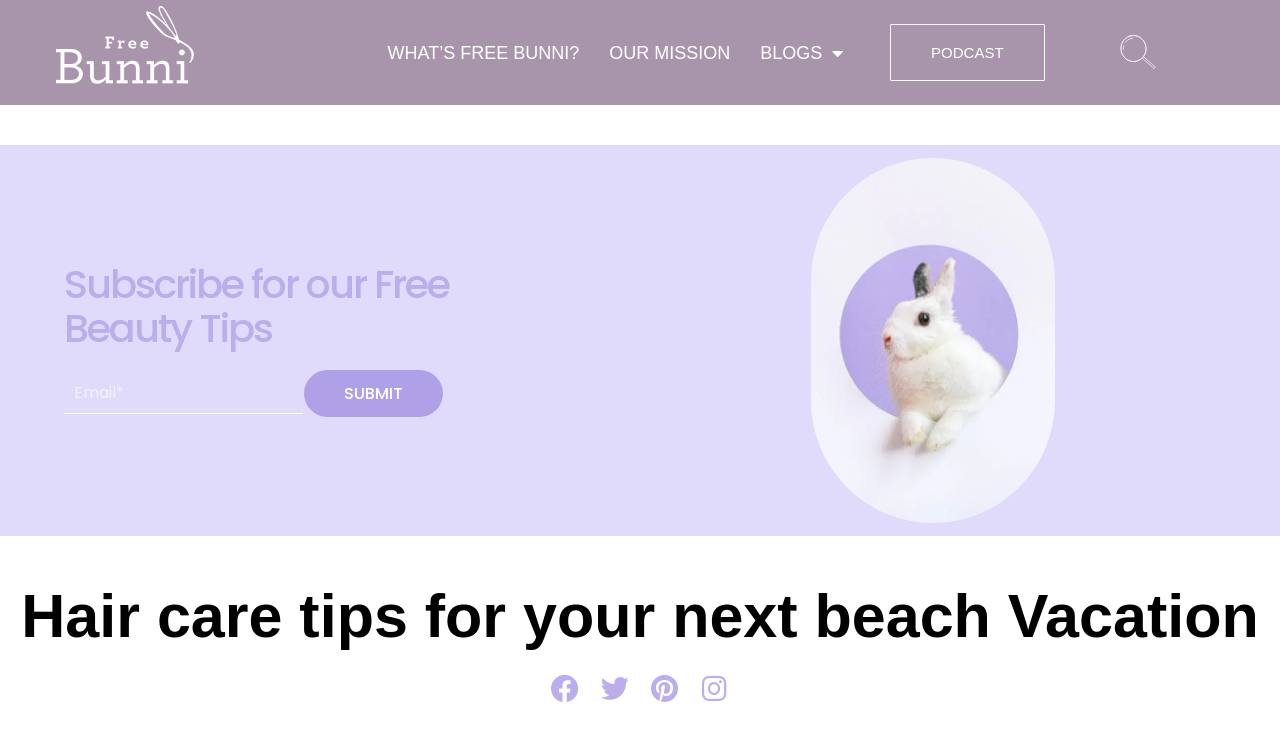Identify the bounding box coordinates of the specific part of the webpage to click to complete this instruction: "Listen to the podcast".

[0.695, 0.032, 0.816, 0.107]